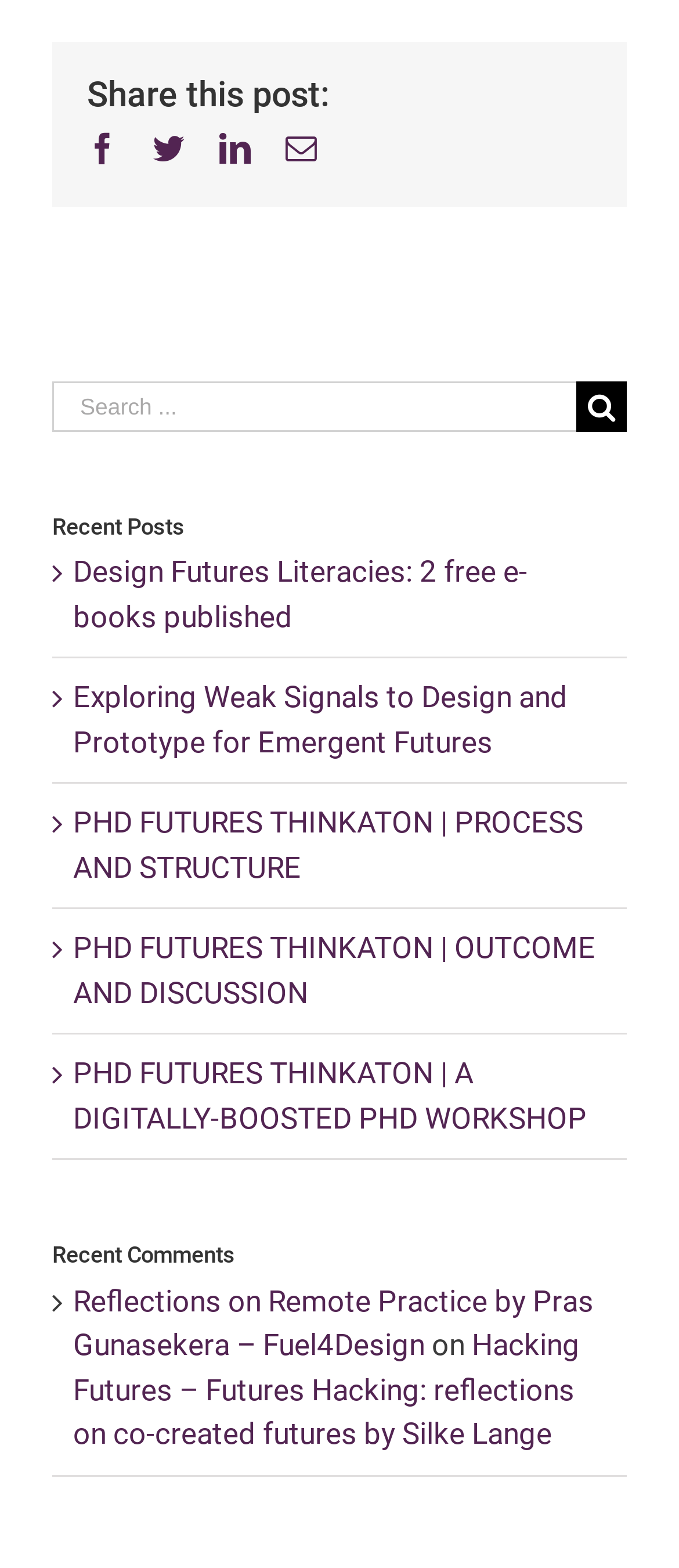Locate the bounding box coordinates of the item that should be clicked to fulfill the instruction: "Share this post on Facebook".

[0.128, 0.084, 0.174, 0.104]